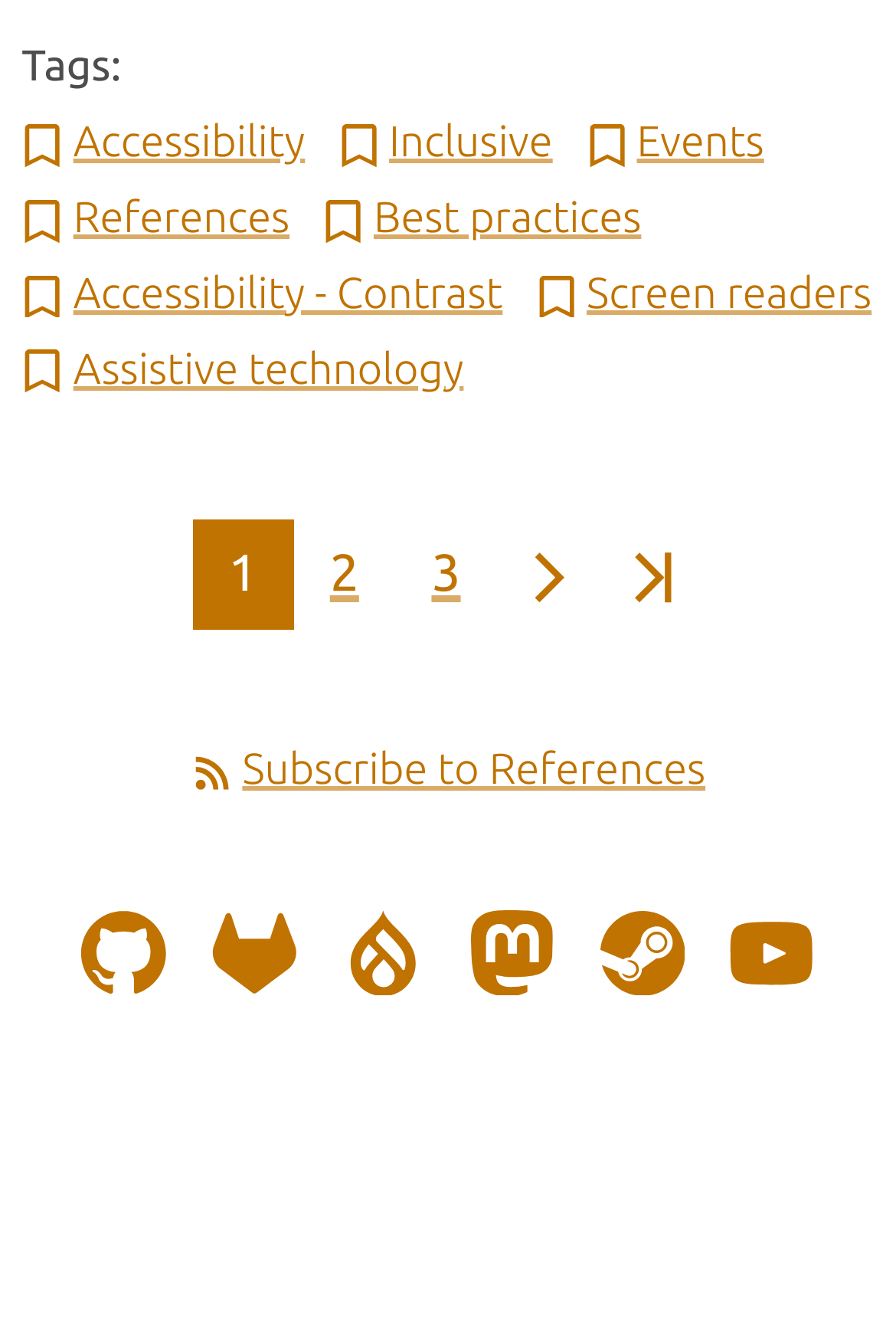Answer in one word or a short phrase: 
What is the text of the link at the bottom left corner of the page?

Find me on GitHub